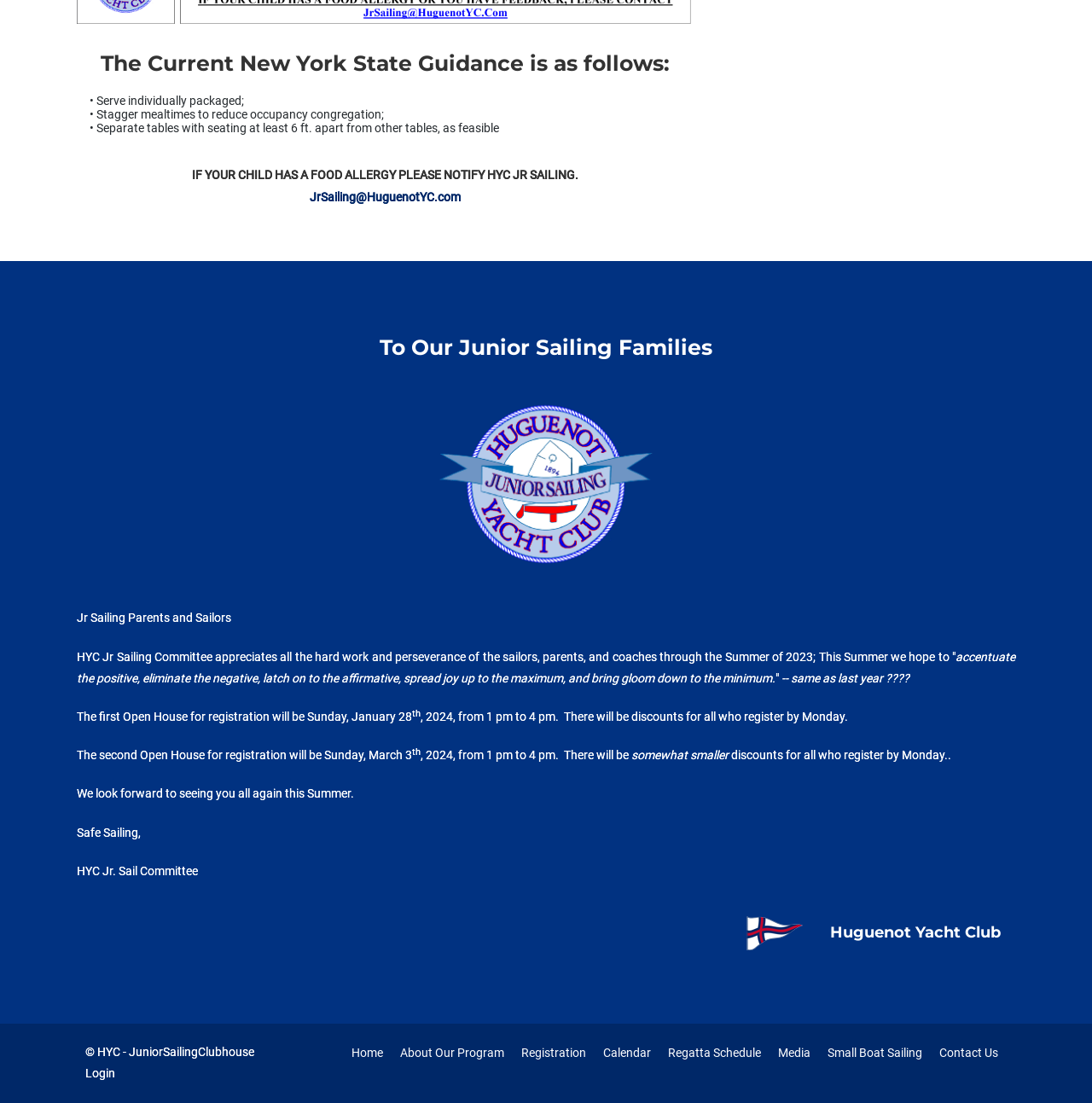Identify the bounding box coordinates for the region to click in order to carry out this instruction: "Click the 'Contact Us' link". Provide the coordinates using four float numbers between 0 and 1, formatted as [left, top, right, bottom].

[0.852, 0.948, 0.922, 0.961]